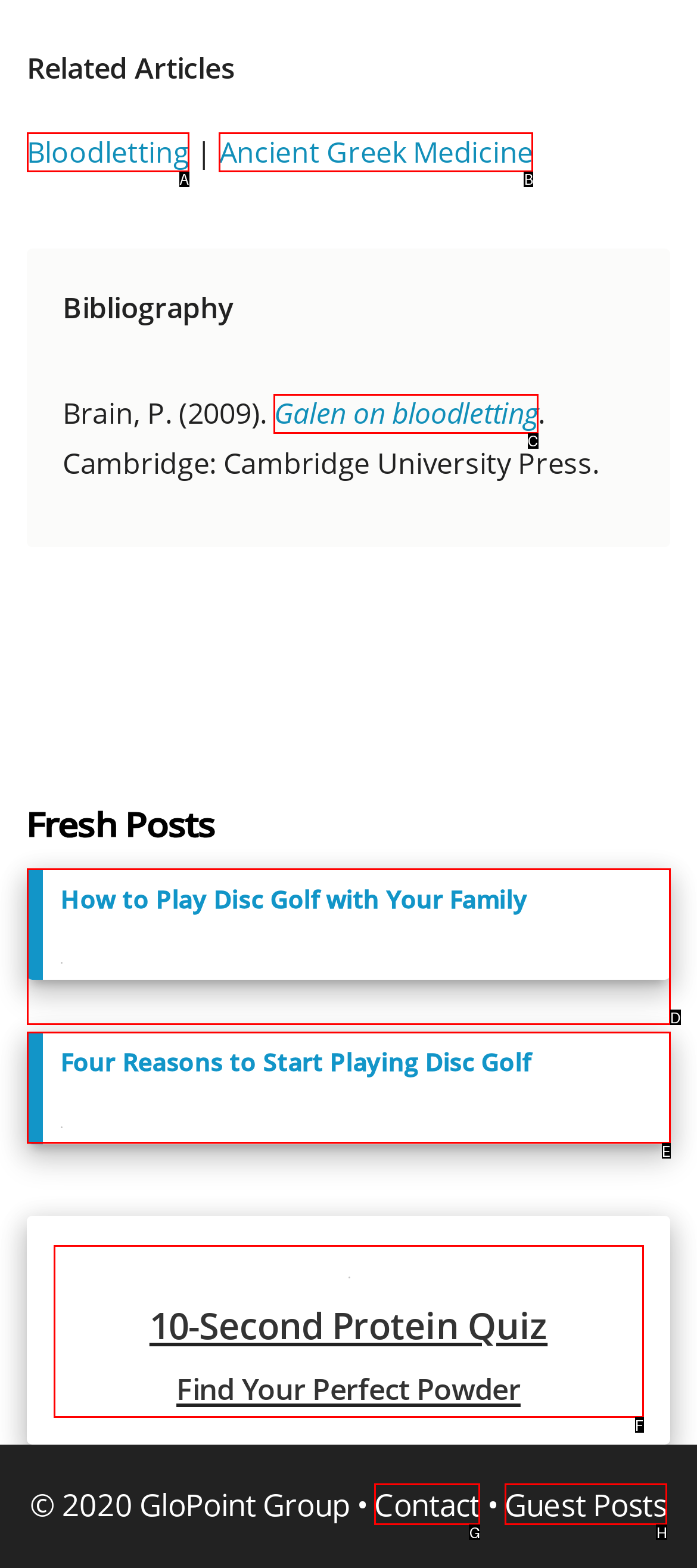Match the following description to a UI element: Bloodletting
Provide the letter of the matching option directly.

A